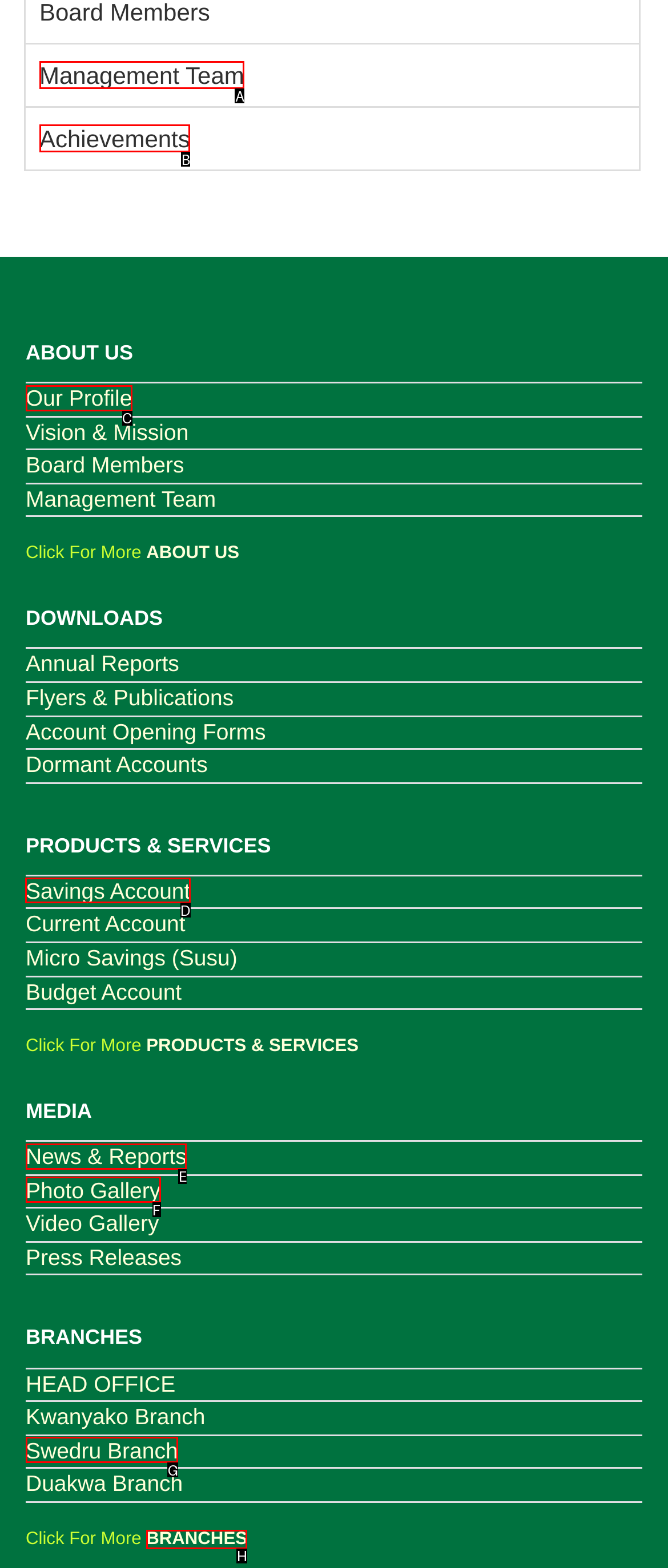To complete the task: Learn about Savings Account, select the appropriate UI element to click. Respond with the letter of the correct option from the given choices.

D